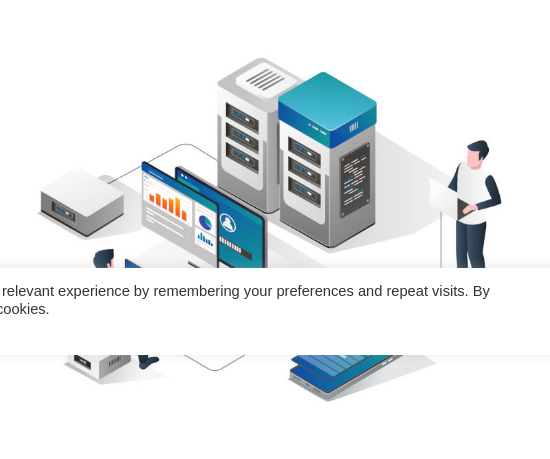Please reply to the following question with a single word or a short phrase:
What is the atmosphere depicted in the background?

Dynamic